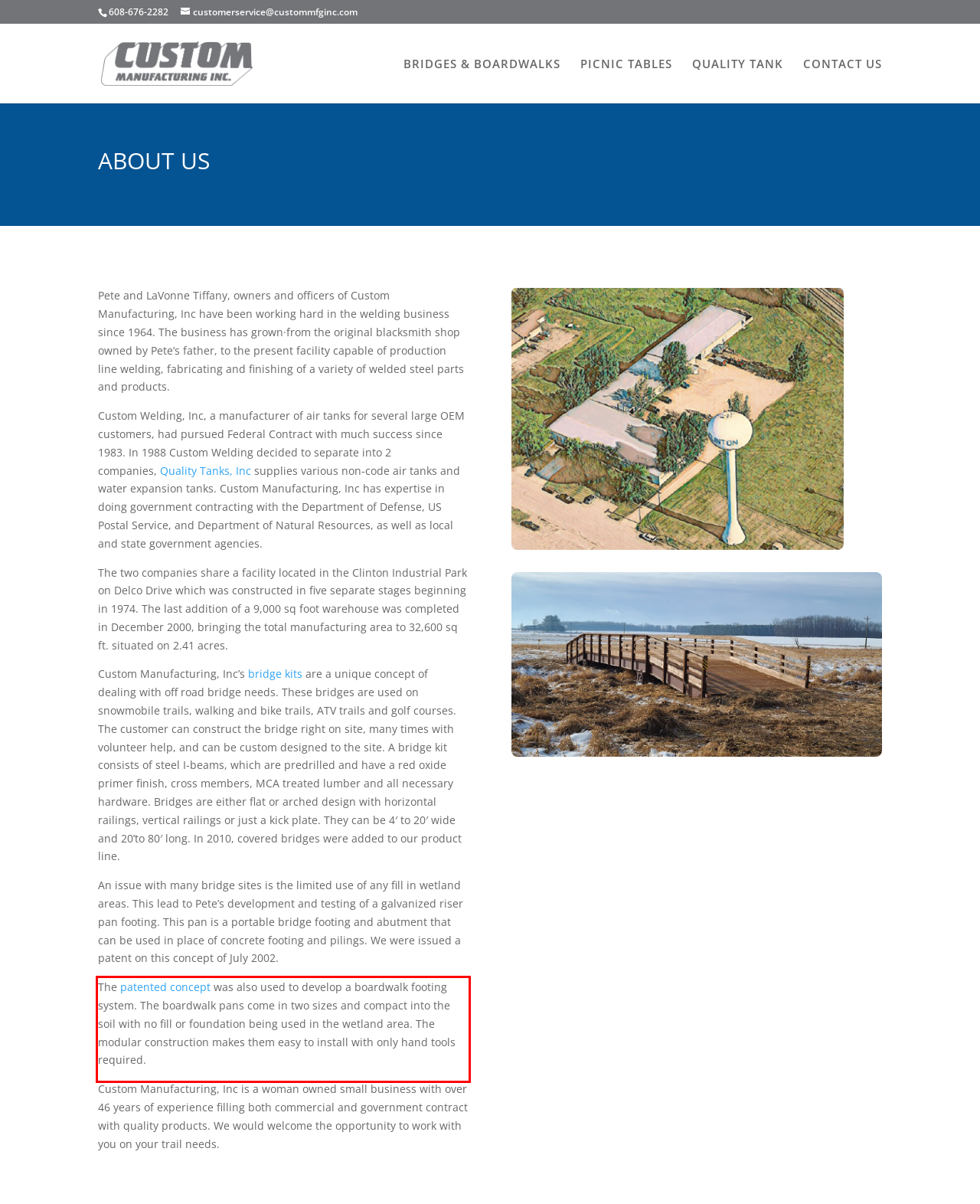Given a webpage screenshot with a red bounding box, perform OCR to read and deliver the text enclosed by the red bounding box.

The patented concept was also used to develop a boardwalk footing system. The boardwalk pans come in two sizes and compact into the soil with no fill or foundation being used in the wetland area. The modular construction makes them easy to install with only hand tools required.